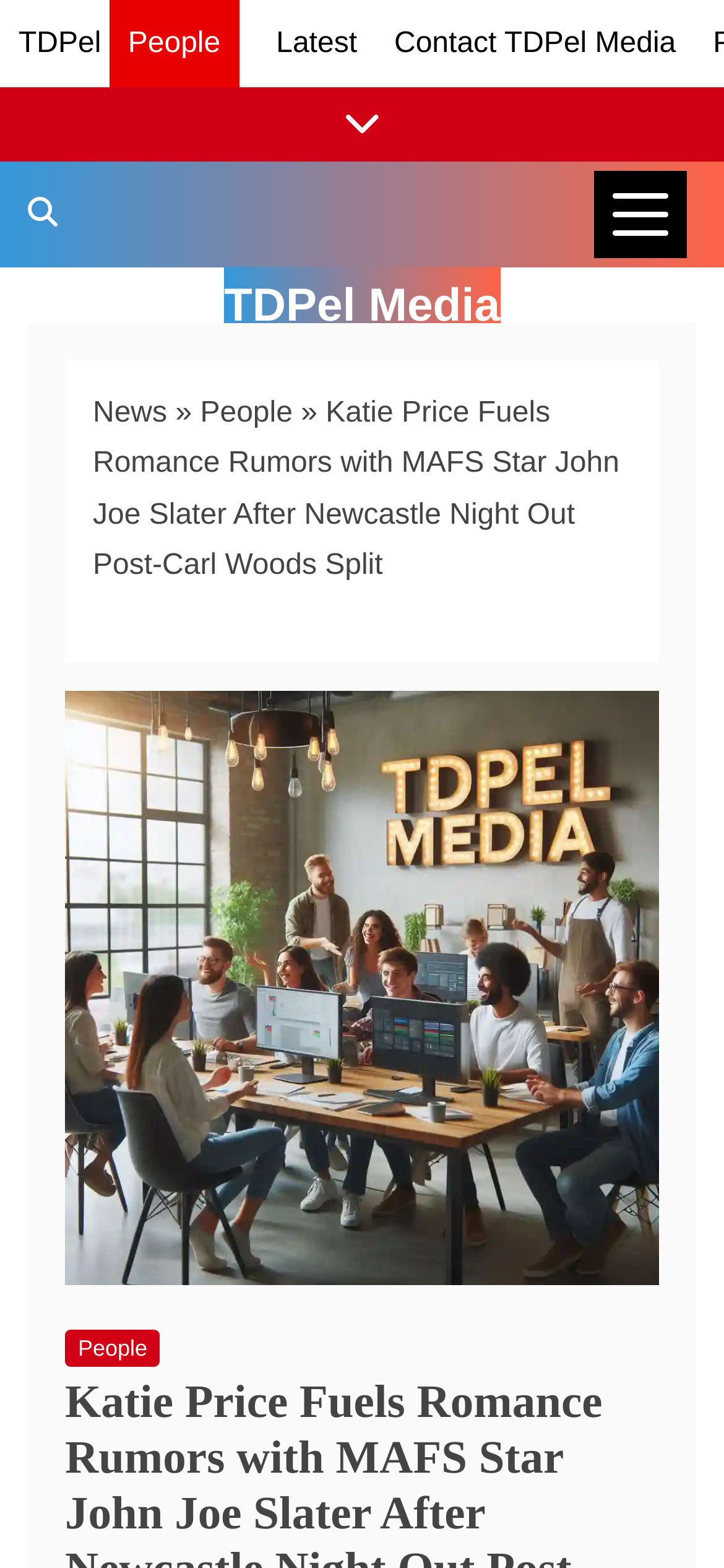Please provide a one-word or short phrase answer to the question:
What is the name of the celebrity in the news?

Katie Price